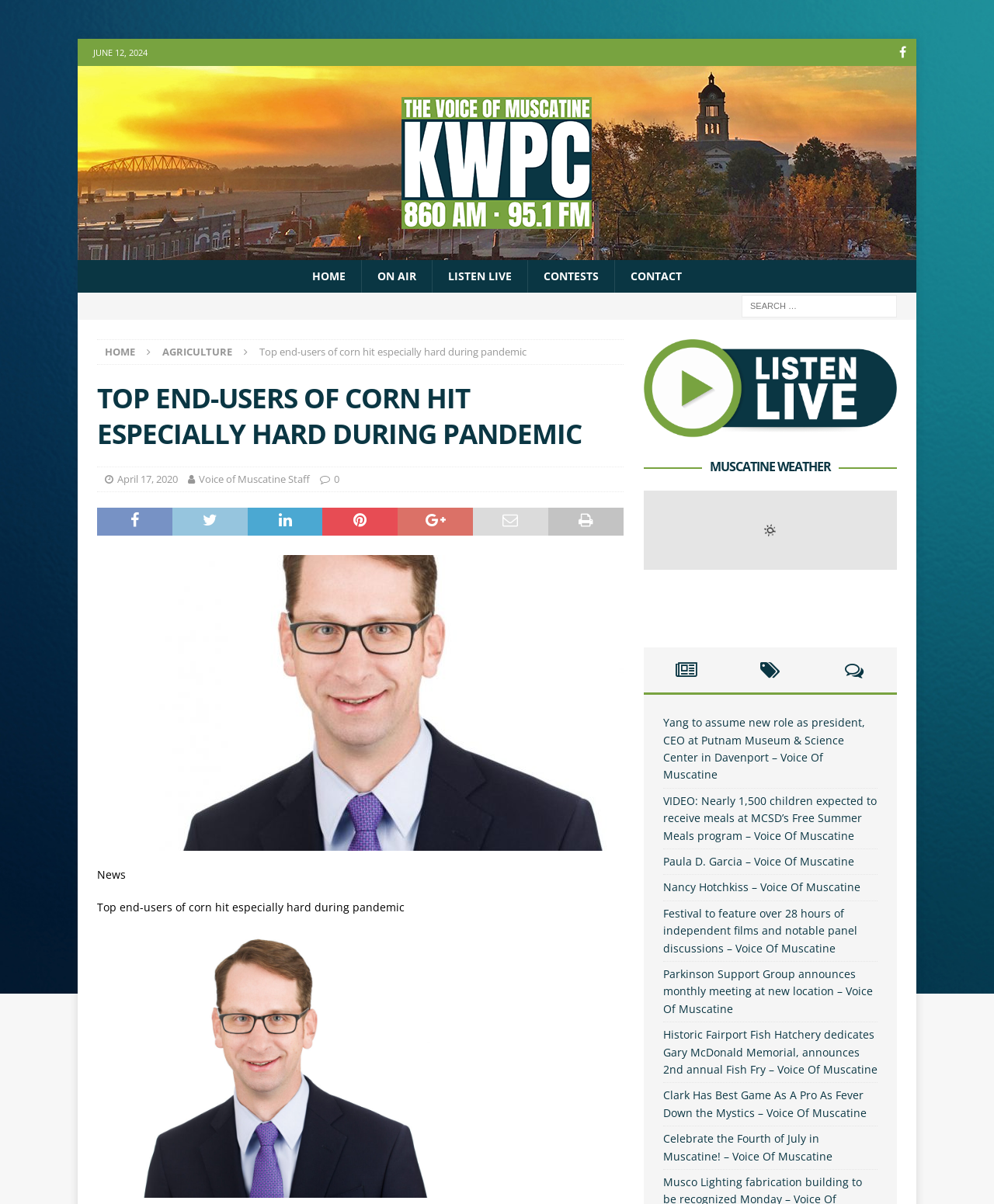How many links are there in the 'MUSCATINE WEATHER' section?
Provide a detailed answer to the question using information from the image.

I found the number of links in the 'MUSCATINE WEATHER' section by looking at the section, where I saw three link elements with icons, which suggests that there are three links in this section.